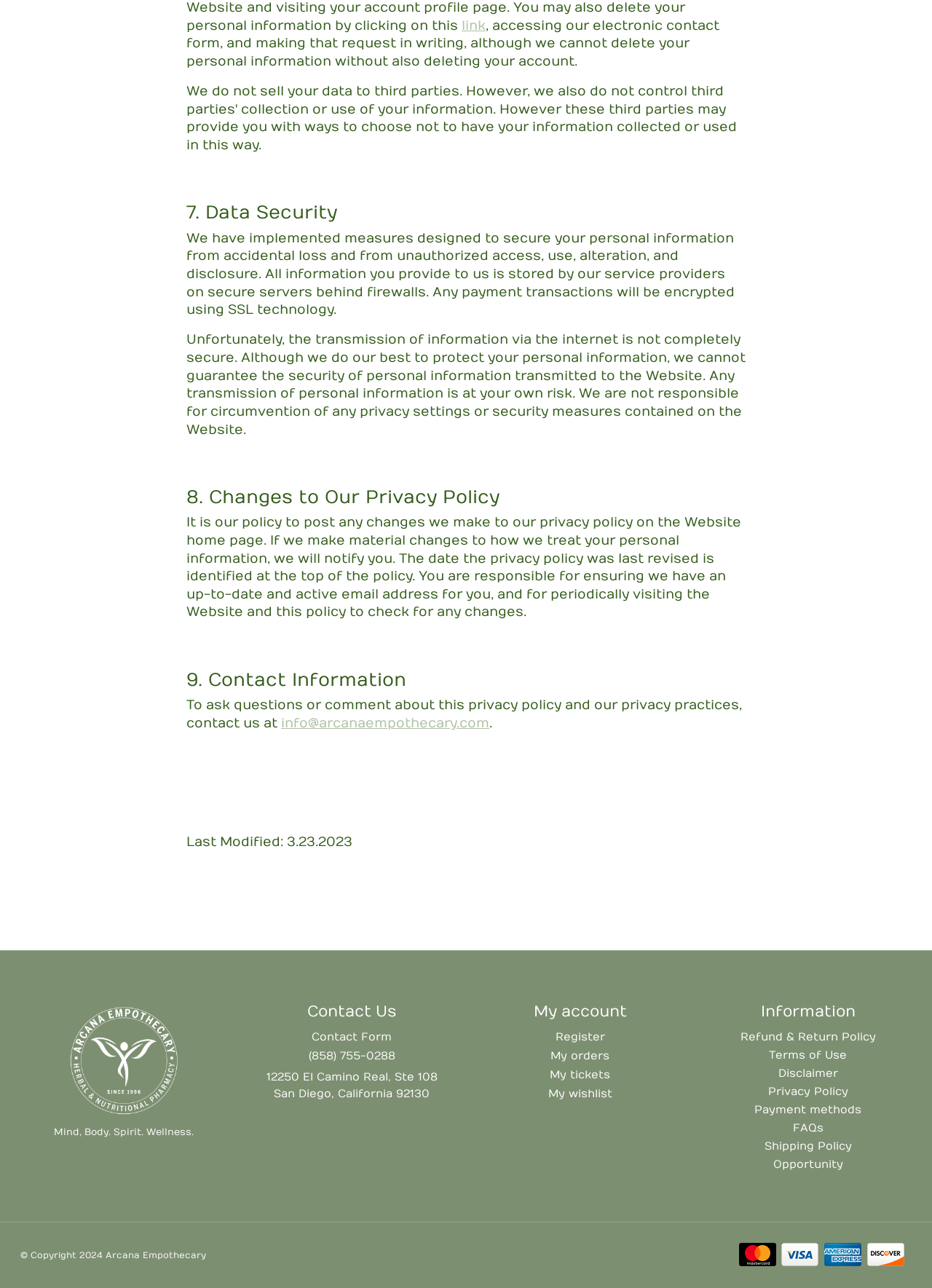Pinpoint the bounding box coordinates of the clickable area needed to execute the instruction: "View refund and return policy". The coordinates should be specified as four float numbers between 0 and 1, i.e., [left, top, right, bottom].

[0.794, 0.8, 0.94, 0.81]